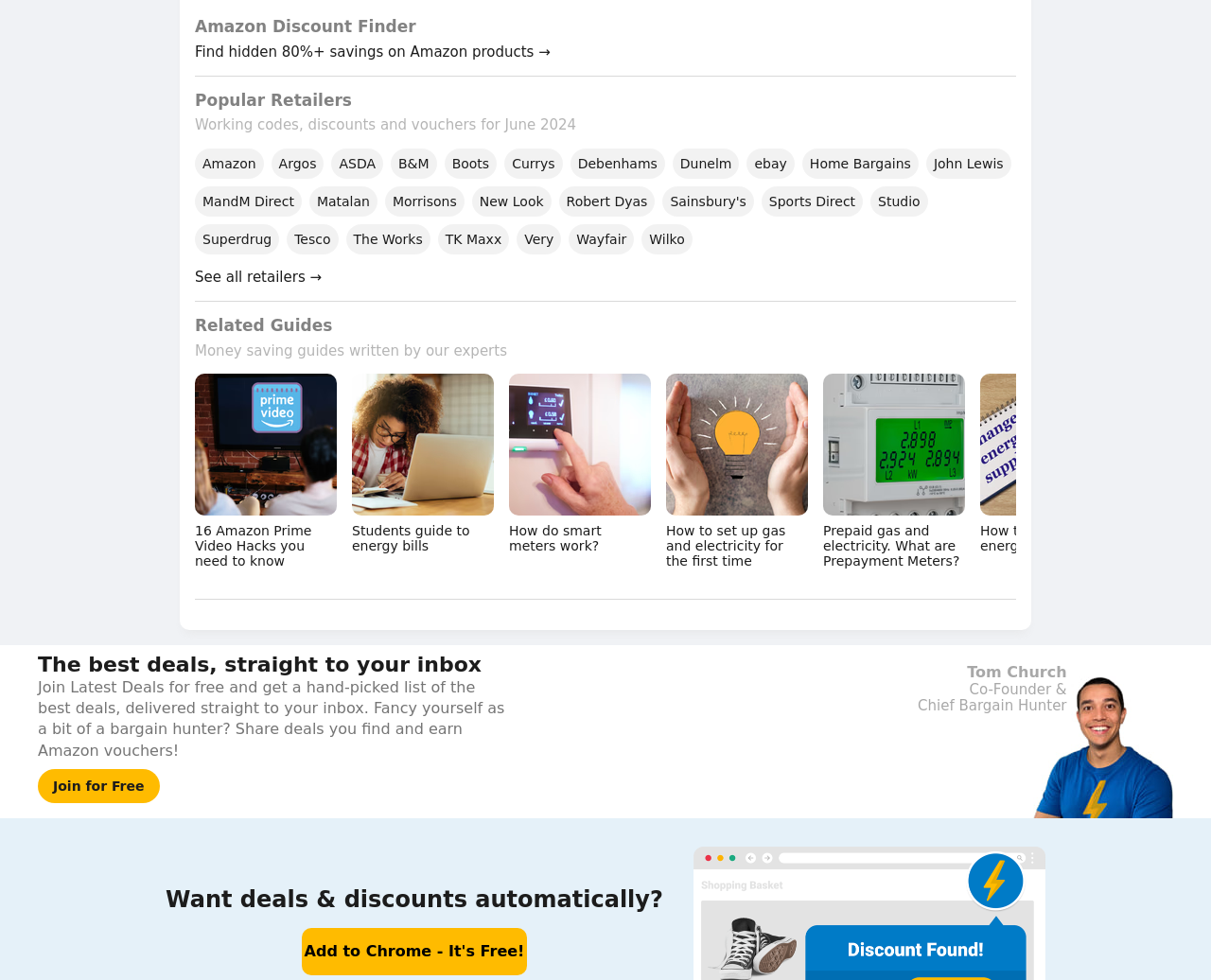Locate the bounding box coordinates of the element to click to perform the following action: 'See all retailers'. The coordinates should be given as four float values between 0 and 1, in the form of [left, top, right, bottom].

[0.161, 0.275, 0.839, 0.292]